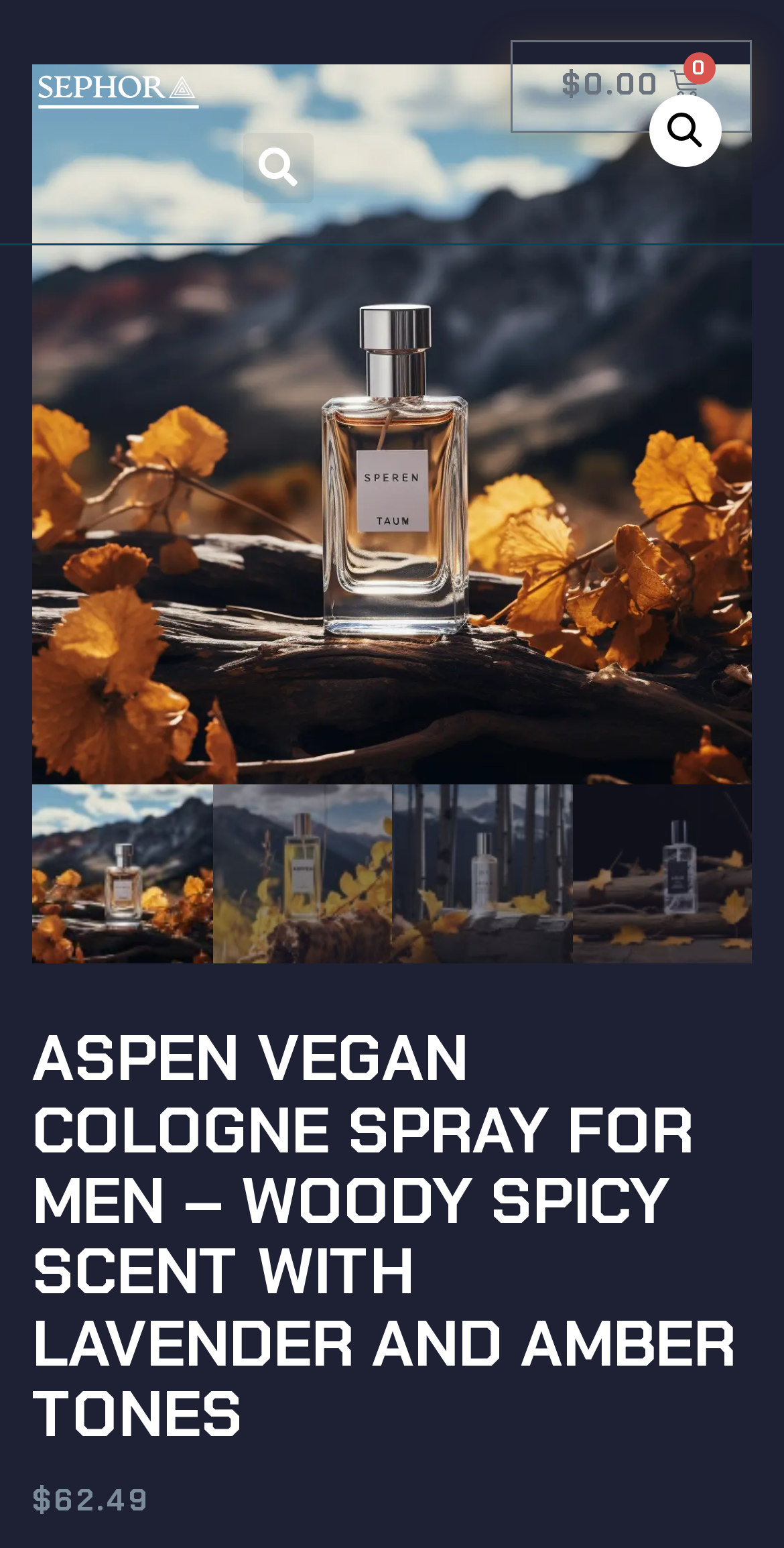What is the price of the Aspen Vegan Cologne Spray?
Using the image, respond with a single word or phrase.

$62.49